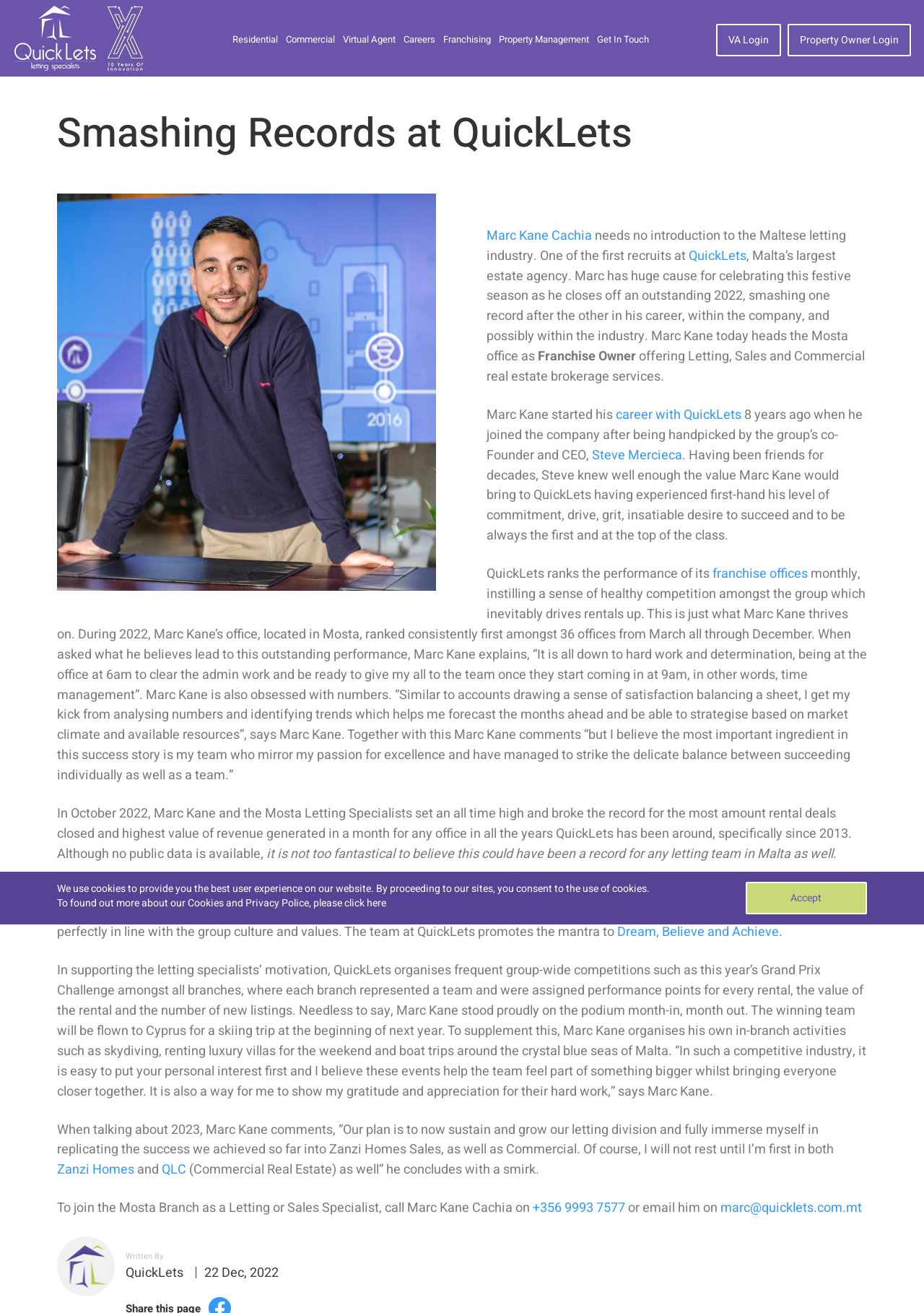What is Marc Kane Cachia's profession?
Look at the image and provide a short answer using one word or a phrase.

Franchise Owner